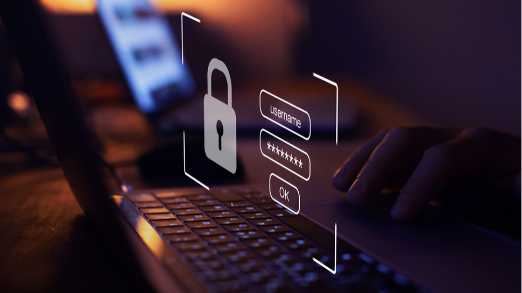Is the padlock icon related to security?
Craft a detailed and extensive response to the question.

The presence of a padlock icon alongside fields labeled 'username' and 'password' suggests that it is related to security, specifically cybersecurity and secure access, as emphasized in the caption.